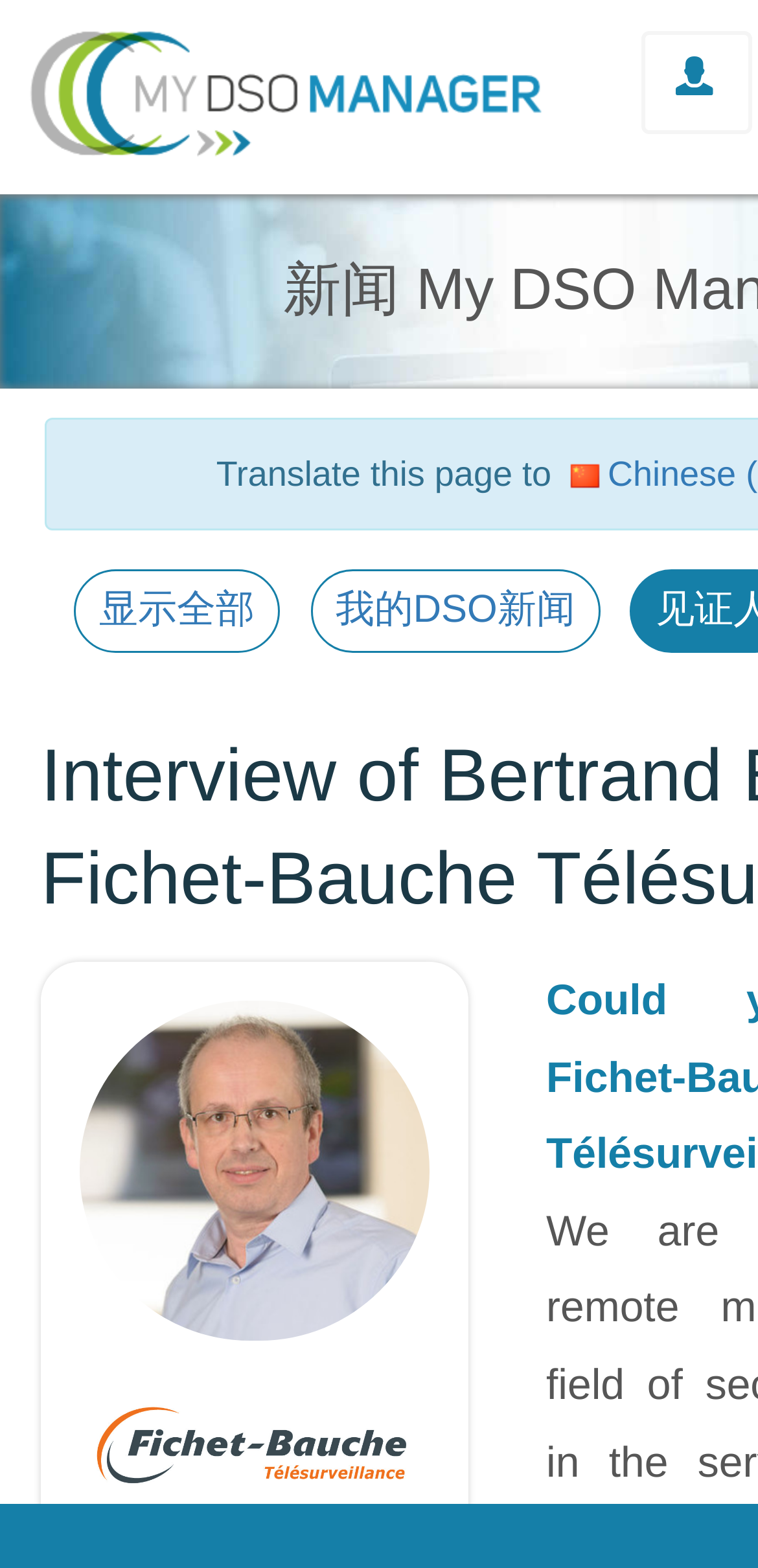What is the name of the software mentioned on the webpage?
Carefully analyze the image and provide a thorough answer to the question.

I found the software name 'My DSO Manager' mentioned on the webpage, specifically in the link description 'My DSO Manager : 现金回收软件' with bounding box coordinates [0.0, 0.019, 0.754, 0.1].